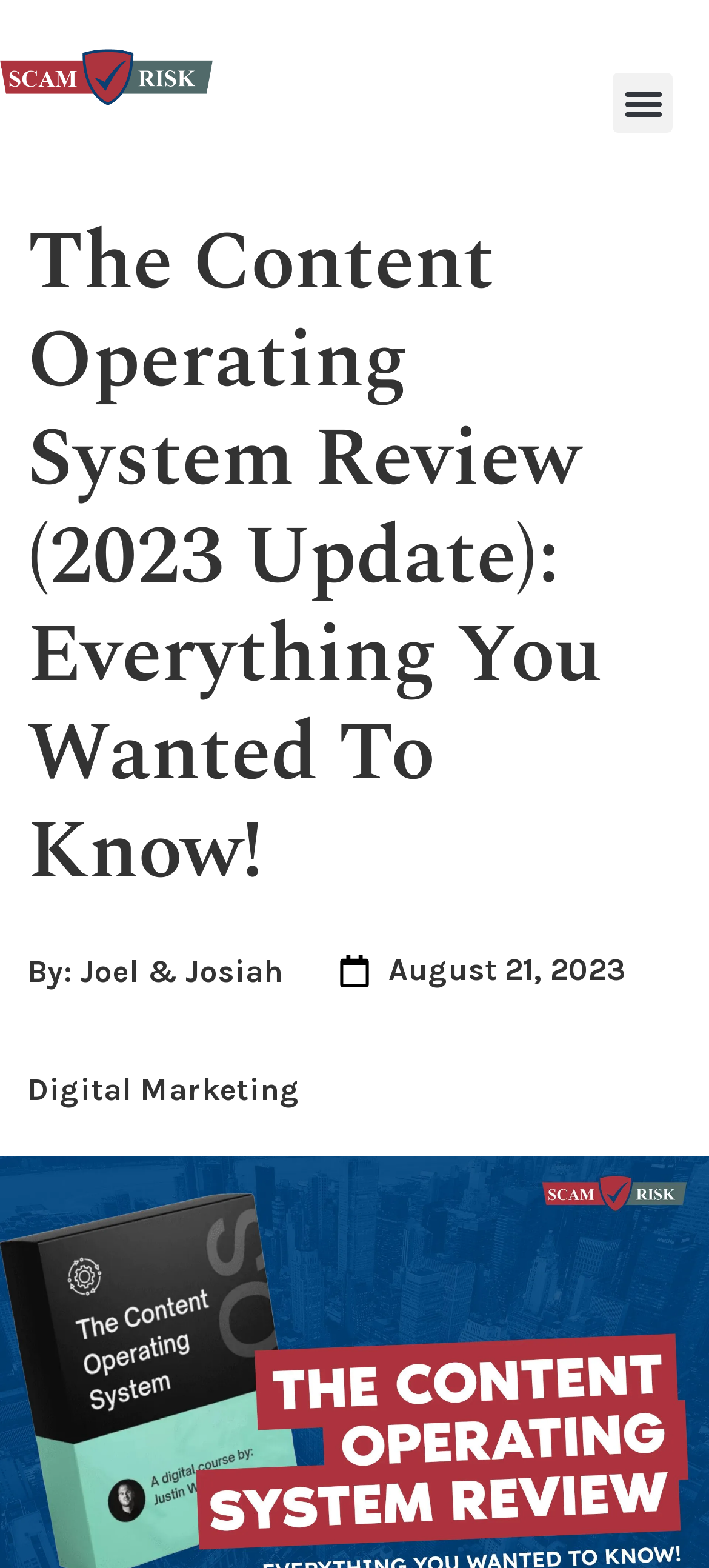Provide a one-word or short-phrase answer to the question:
What is the date of the review?

August 21, 2023